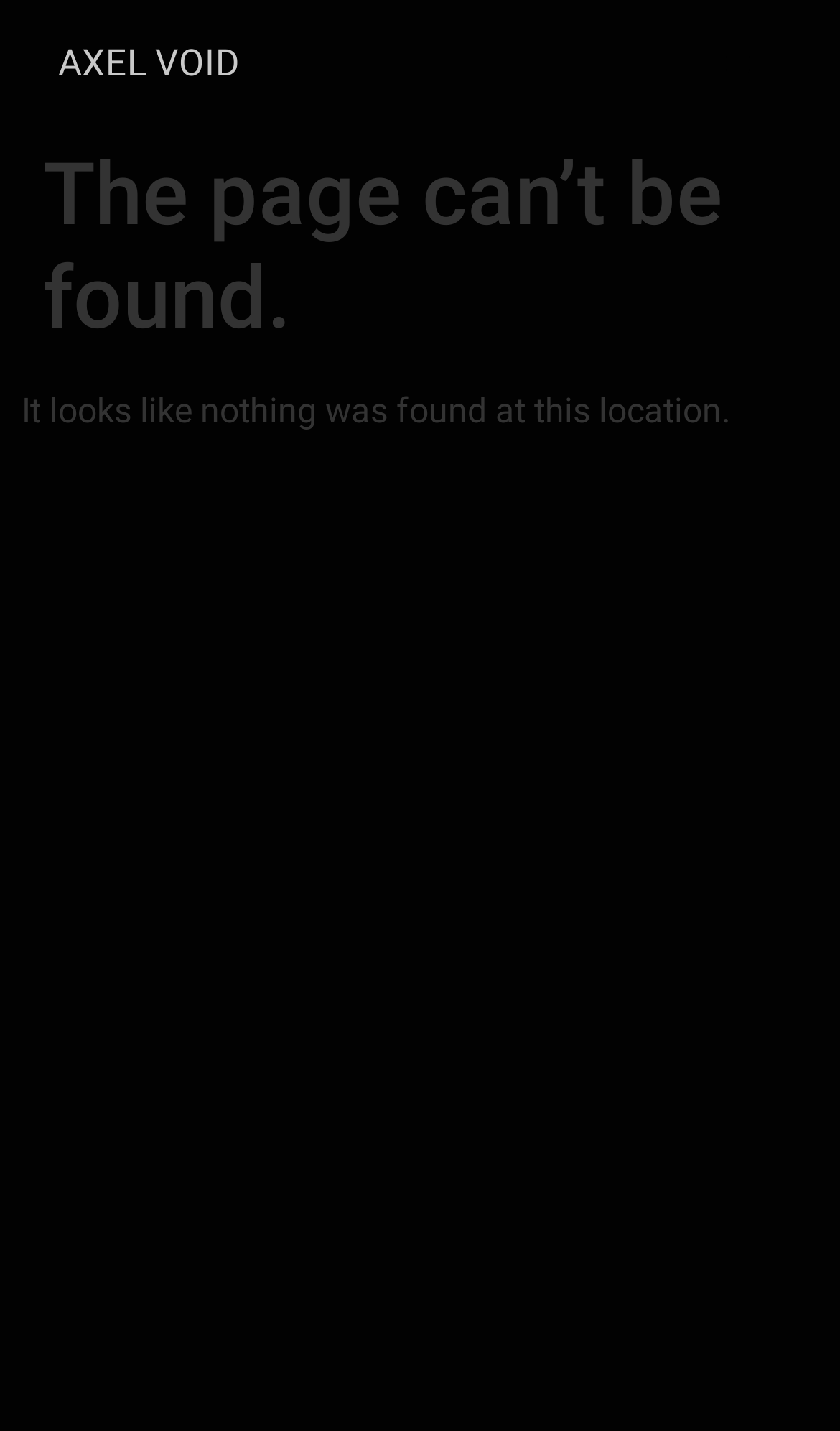What is the error message?
Using the screenshot, give a one-word or short phrase answer.

The page can’t be found.